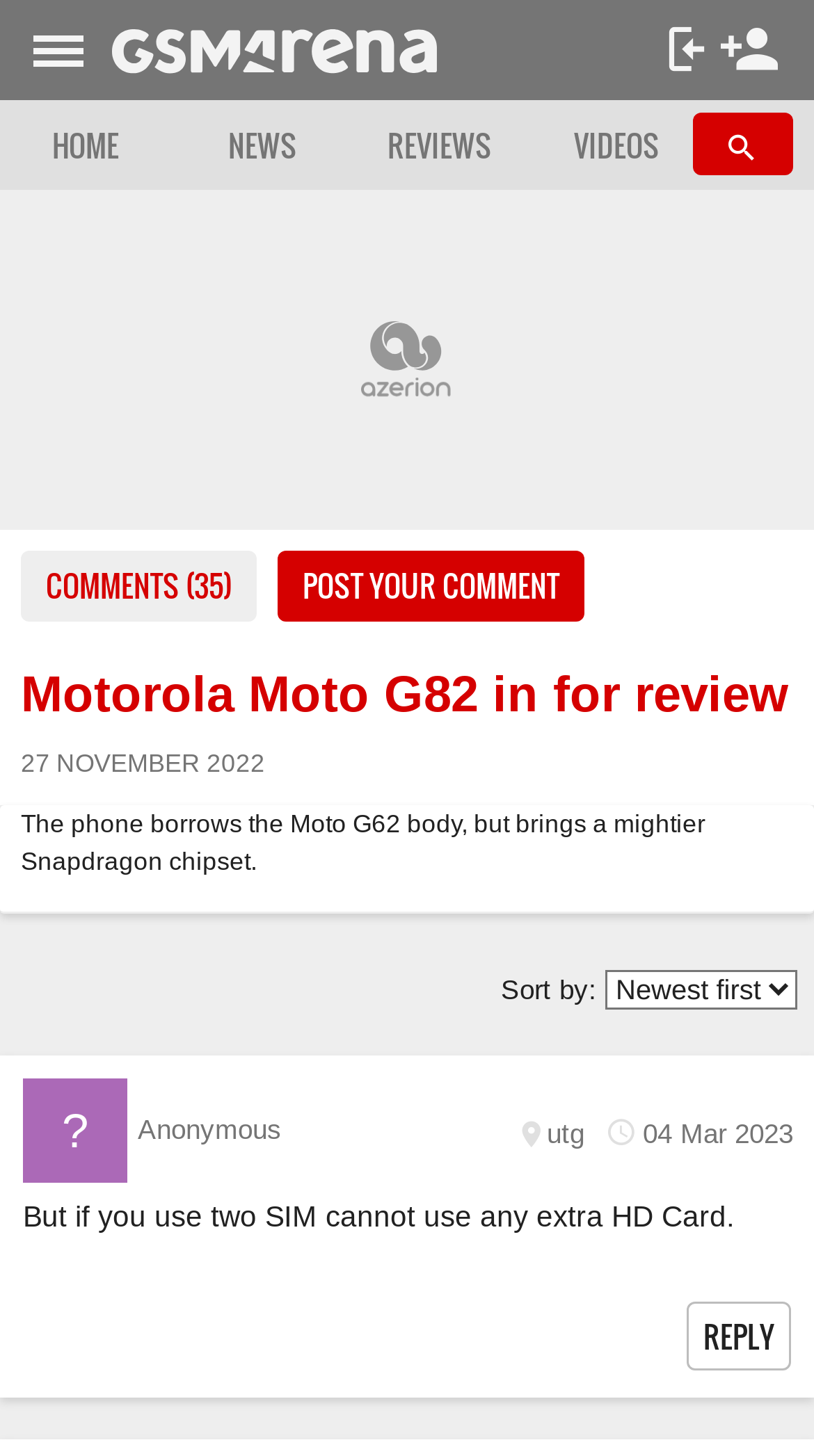Please find the bounding box for the following UI element description. Provide the coordinates in (top-left x, top-left y, bottom-right x, bottom-right y) format, with values between 0 and 1: Rumor mill

[0.391, 0.228, 0.555, 0.258]